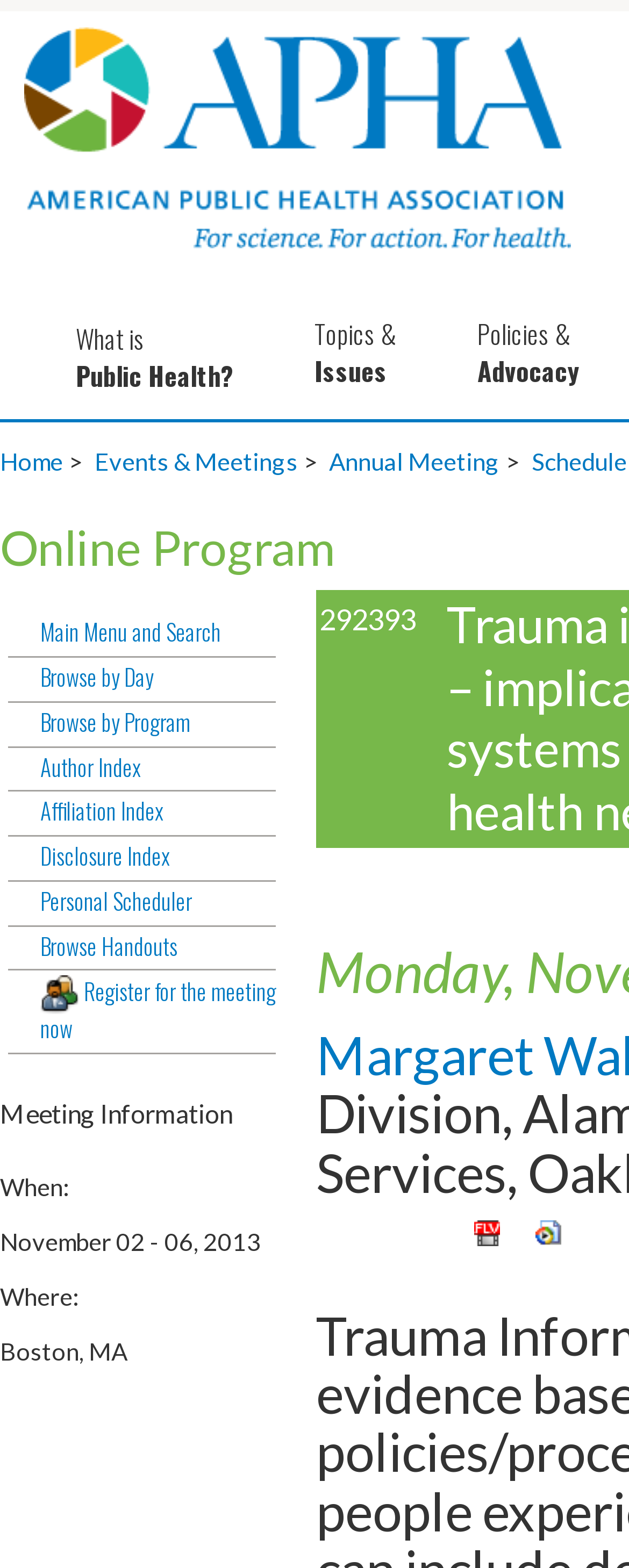Identify the bounding box coordinates of the clickable region to carry out the given instruction: "view meeting information".

[0.0, 0.7, 0.503, 0.72]